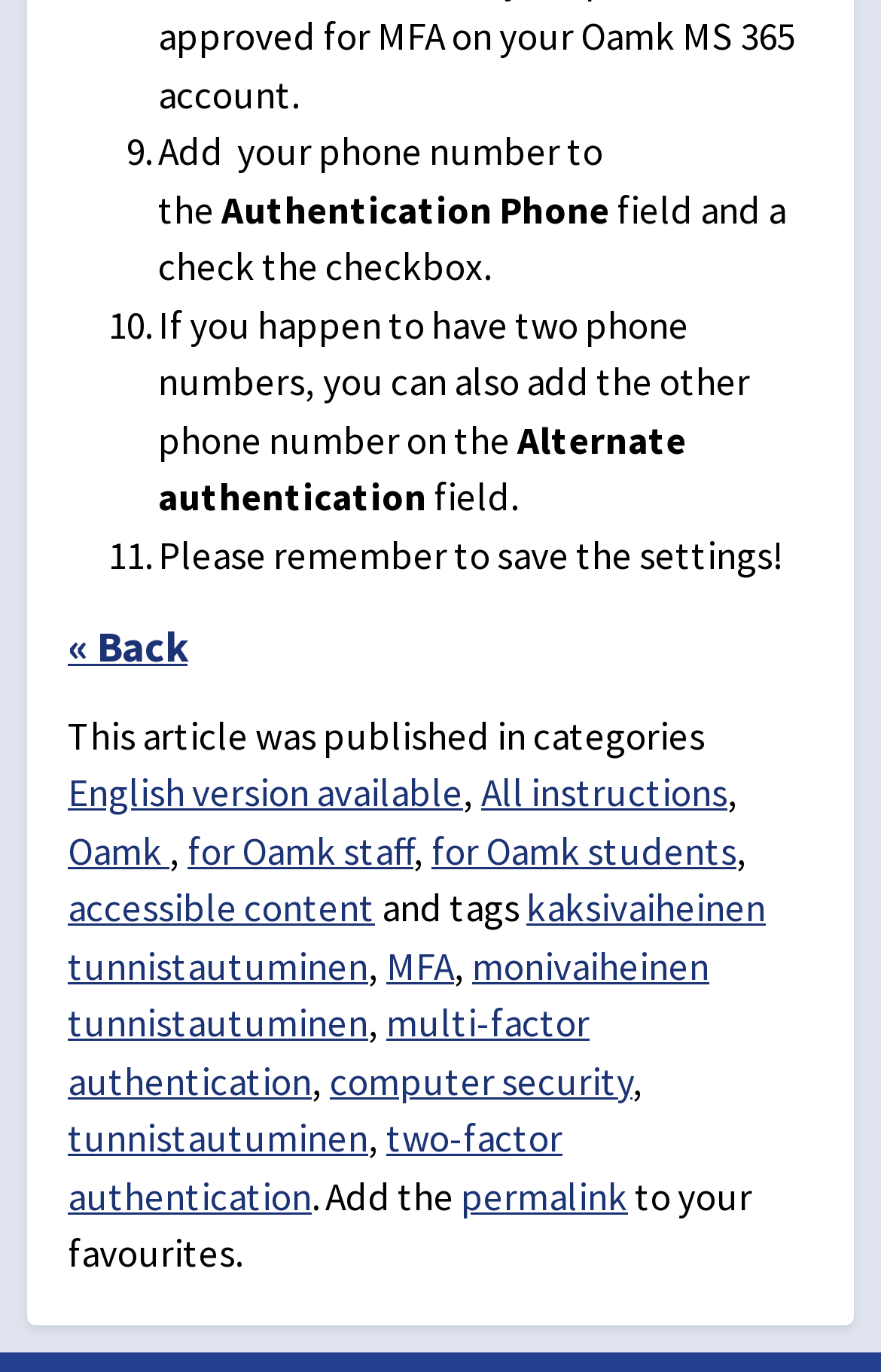Find the bounding box coordinates of the UI element according to this description: "tunnistautuminen".

[0.077, 0.812, 0.418, 0.848]